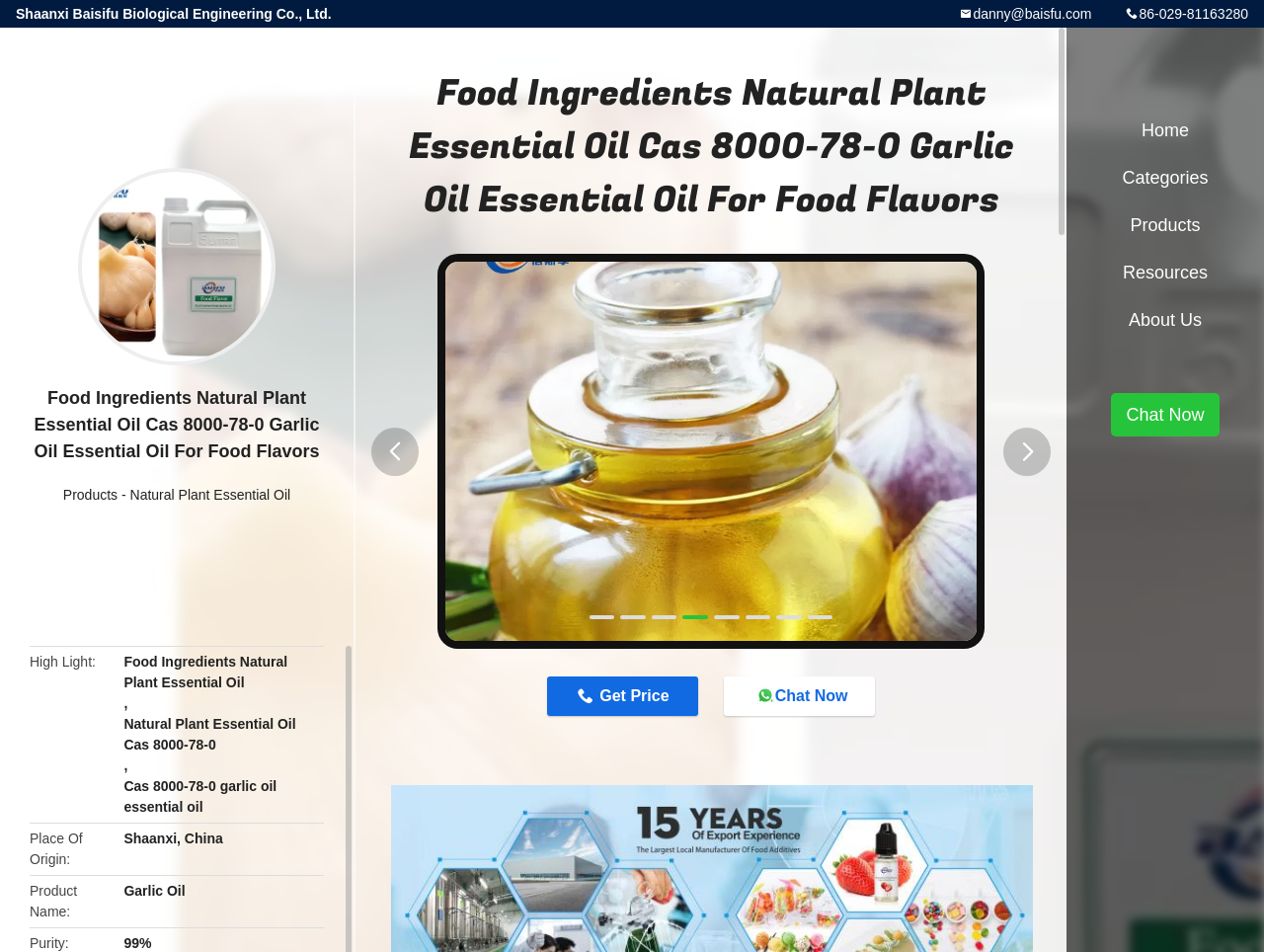What is the purity of the product?
Please answer the question as detailed as possible based on the image.

The purity of the product can be found in the section with the heading 'Food Ingredients Natural Plant Essential Oil Cas 8000-78-0 Garlic Oil Essential Oil For Food Flavors', in the static text element with coordinates [0.098, 0.982, 0.12, 0.999].